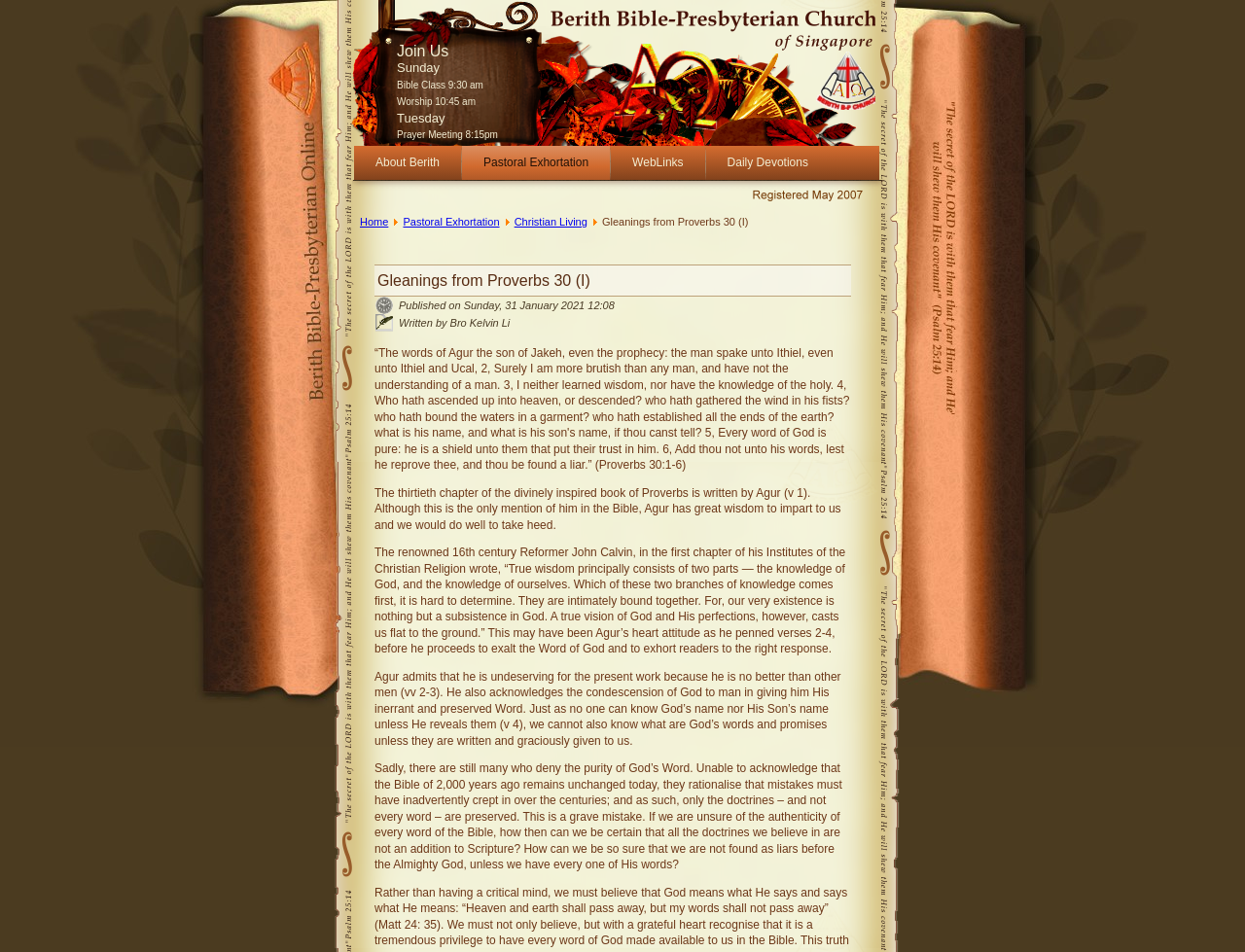What time is the Bible Class on Sunday?
Please provide a comprehensive and detailed answer to the question.

From the webpage, we can see that there is a section that lists the schedule of the church's activities. Under the 'Sunday' section, it is mentioned that the Bible Class is at 9:30 am.